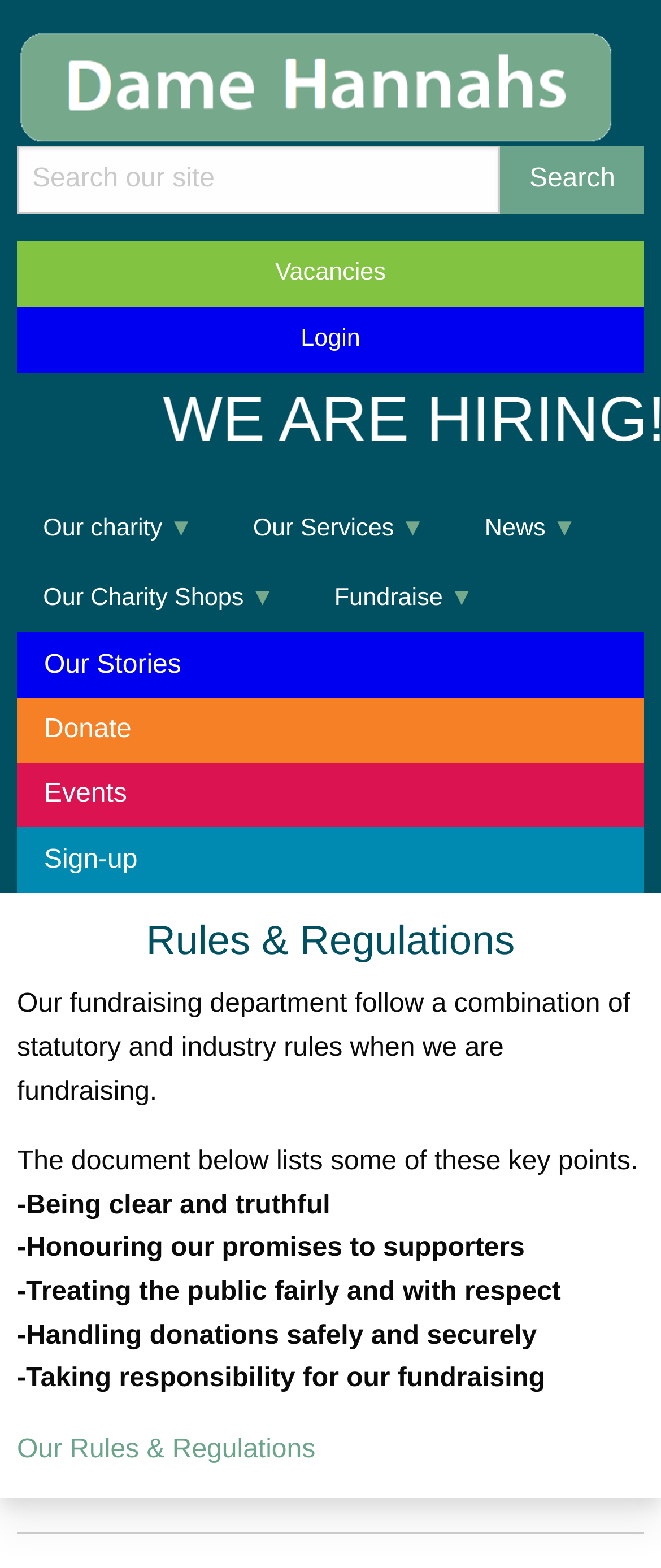What is the text of the first link on the webpage?
Please ensure your answer to the question is detailed and covers all necessary aspects.

The first link on the webpage is located at the top left corner with a bounding box coordinate of [0.026, 0.046, 0.94, 0.064]. The text of this link is 'Dame Hannahs'.